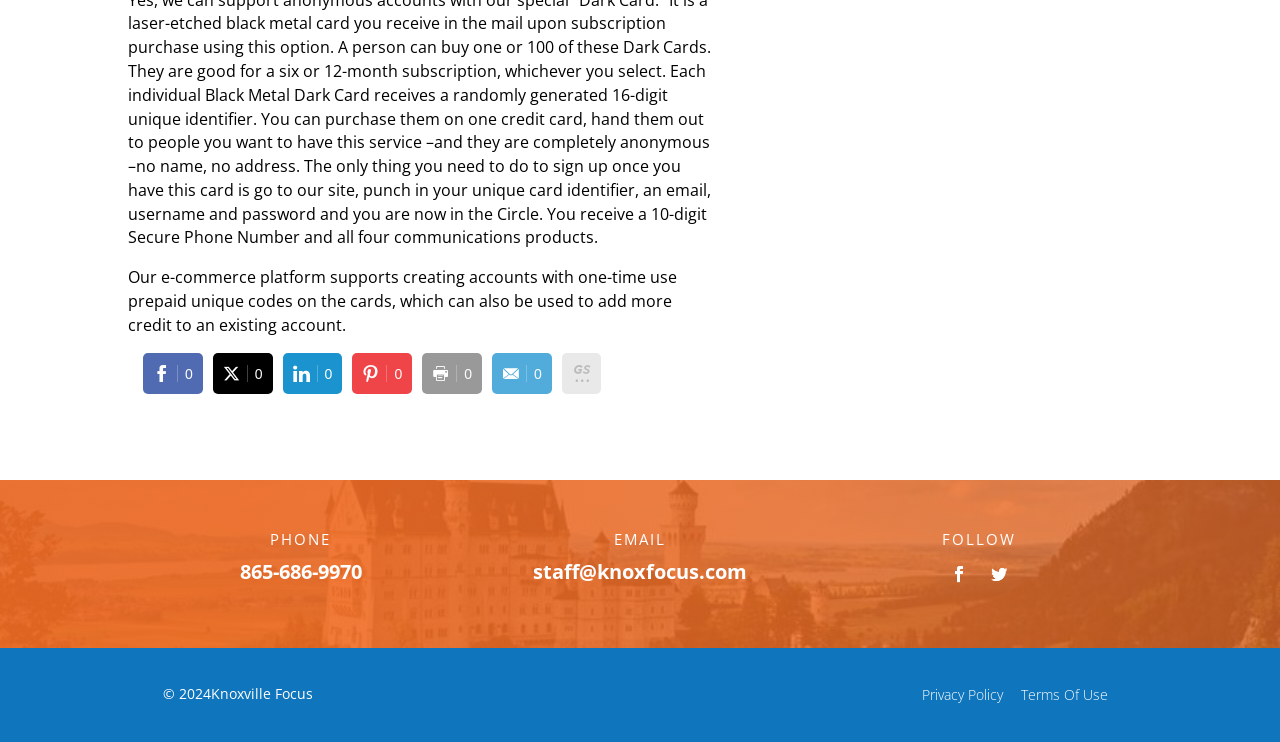Provide a short, one-word or phrase answer to the question below:
How many social media links are there?

5